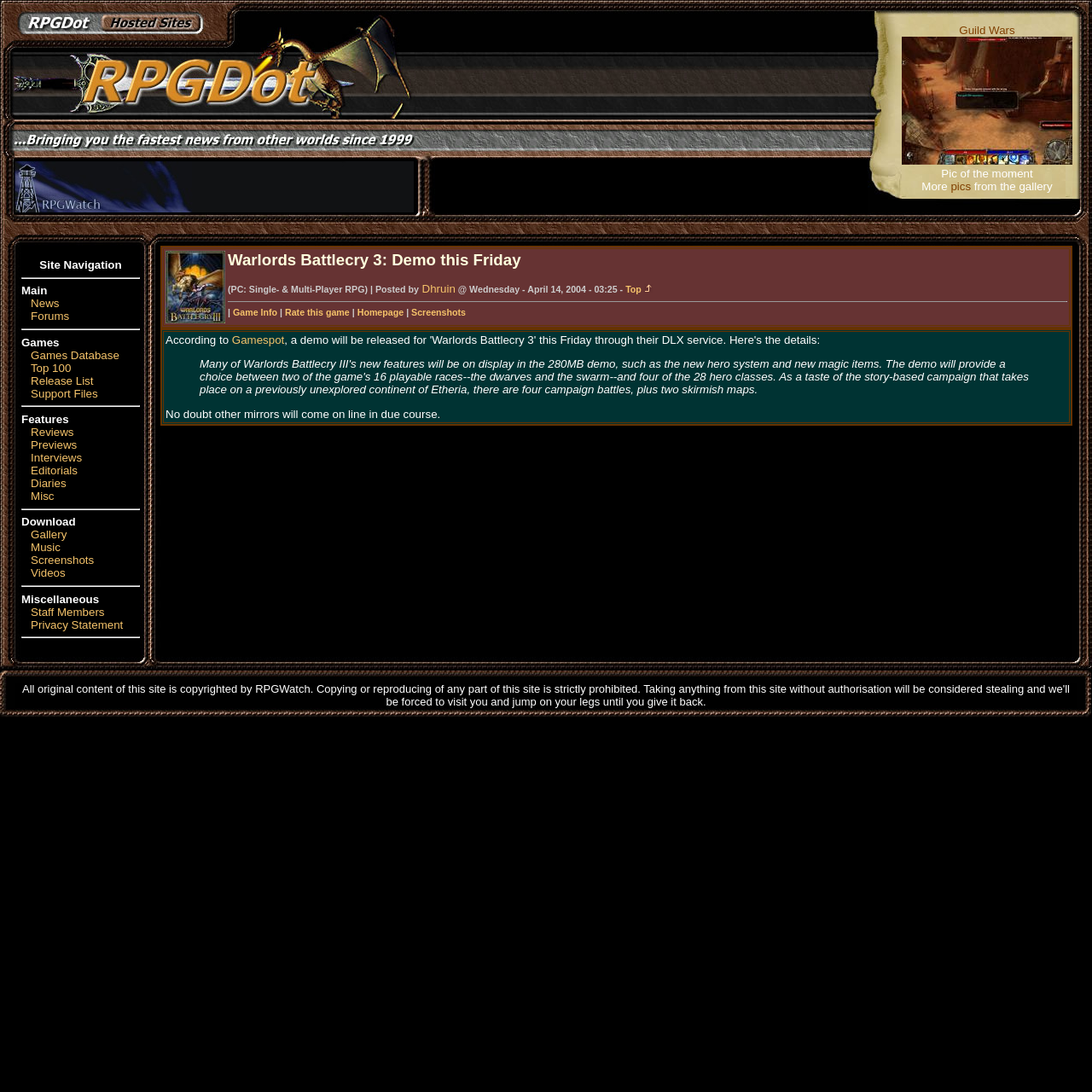Identify the bounding box coordinates for the UI element mentioned here: "Guild Wars". Provide the coordinates as four float values between 0 and 1, i.e., [left, top, right, bottom].

[0.878, 0.021, 0.929, 0.033]